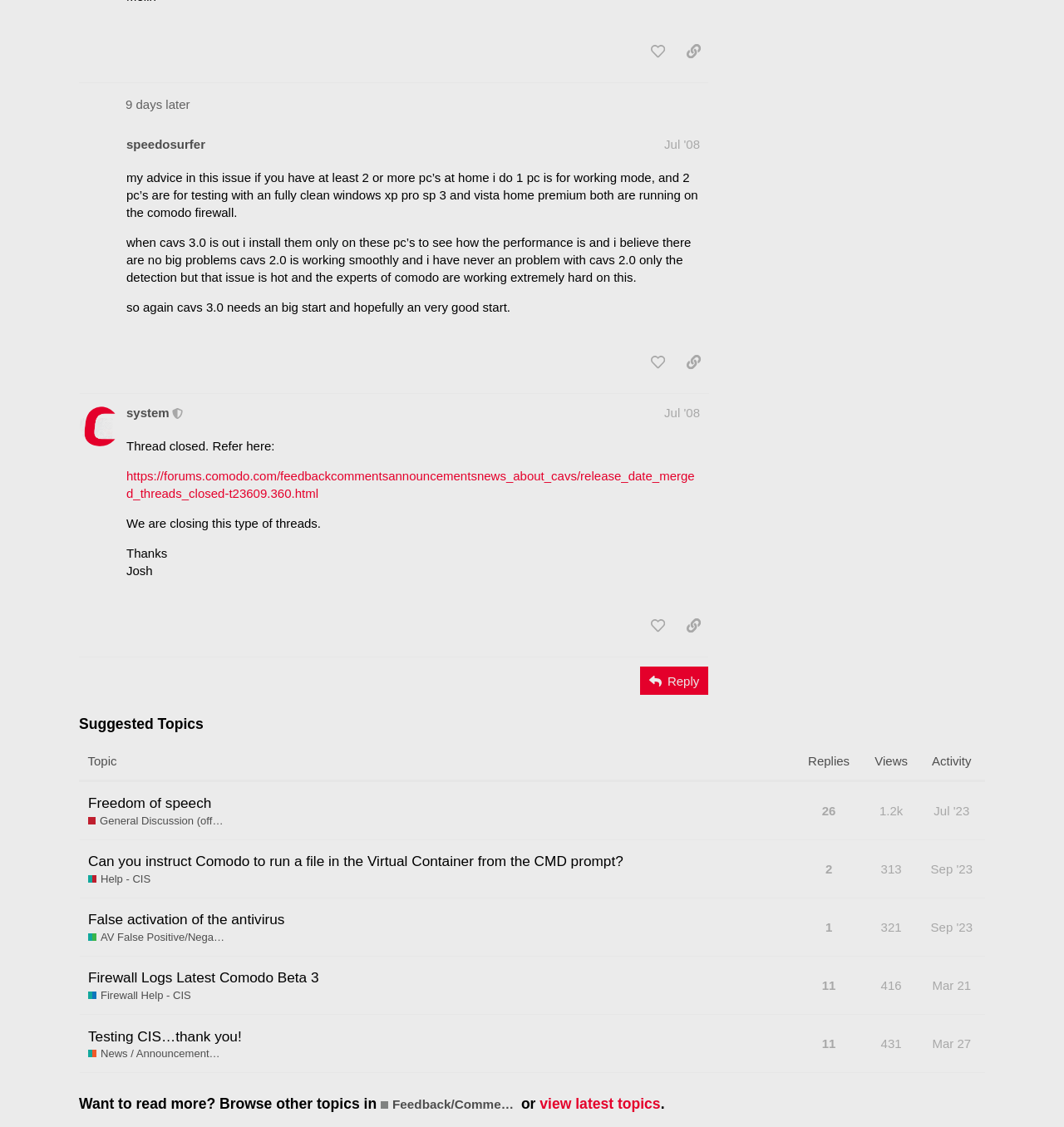Please determine the bounding box coordinates of the clickable area required to carry out the following instruction: "reply to the post". The coordinates must be four float numbers between 0 and 1, represented as [left, top, right, bottom].

[0.602, 0.592, 0.666, 0.617]